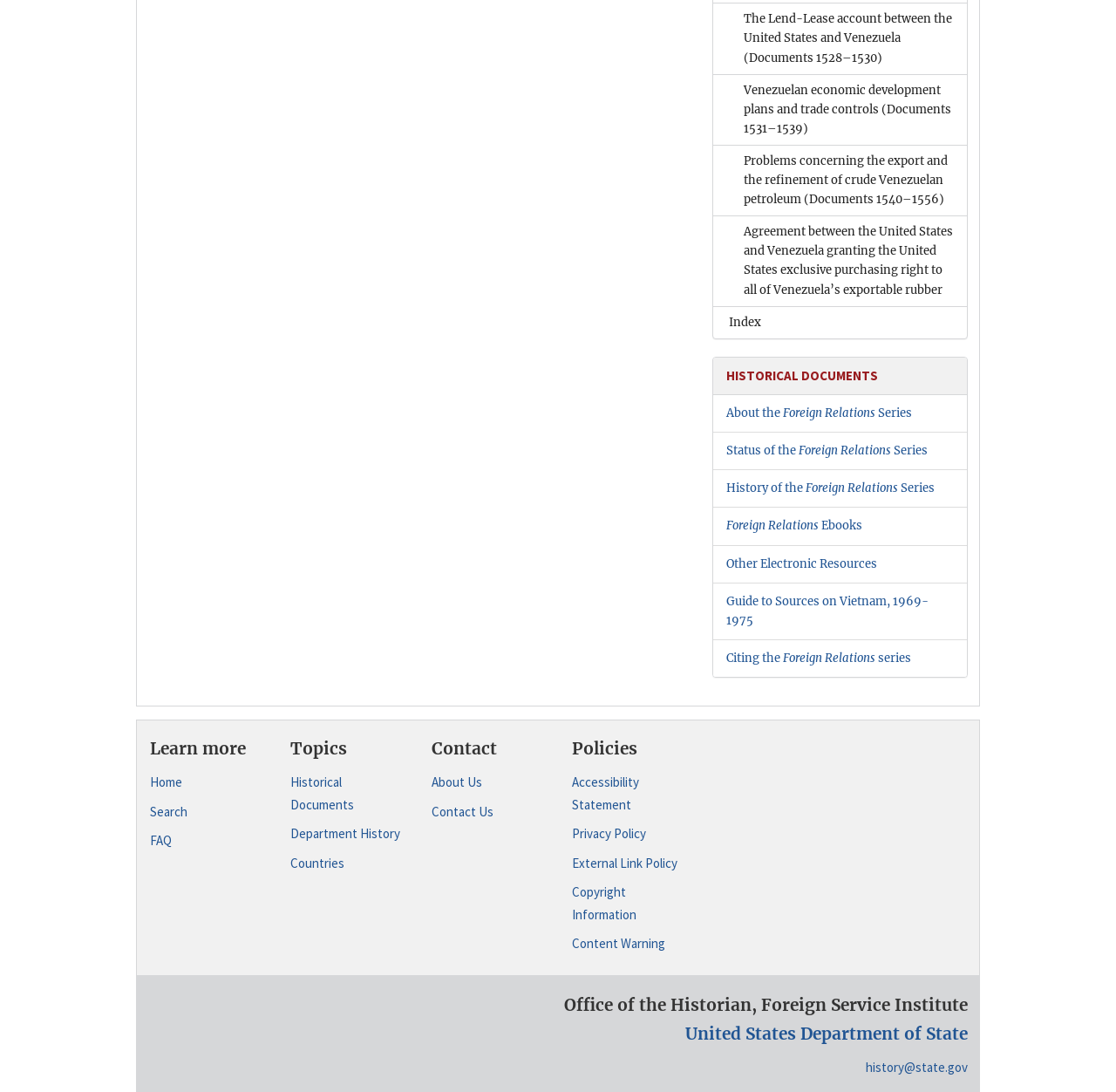Locate the bounding box coordinates of the element I should click to achieve the following instruction: "Click on the ABOUT link".

None